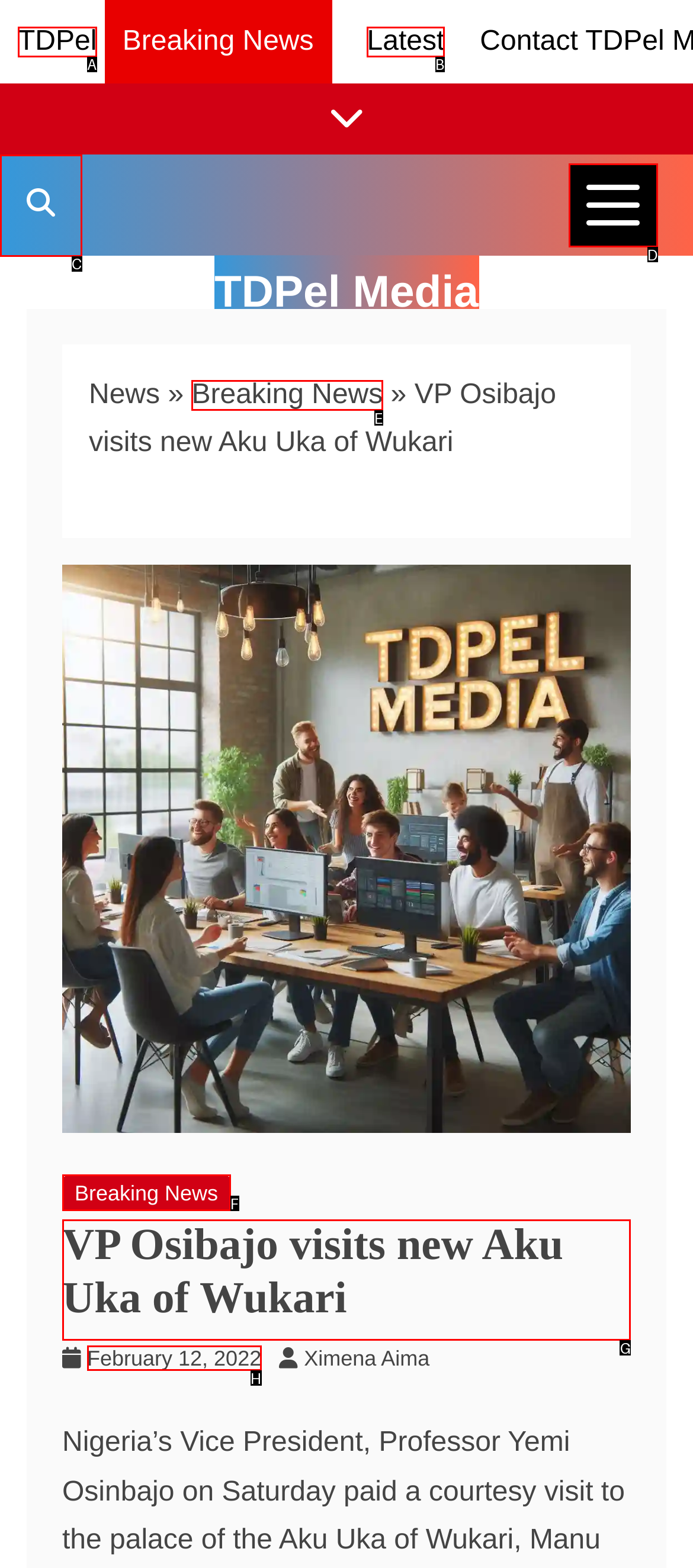Identify the correct HTML element to click for the task: read VP Osibajo visits new Aku Uka of Wukari. Provide the letter of your choice.

G